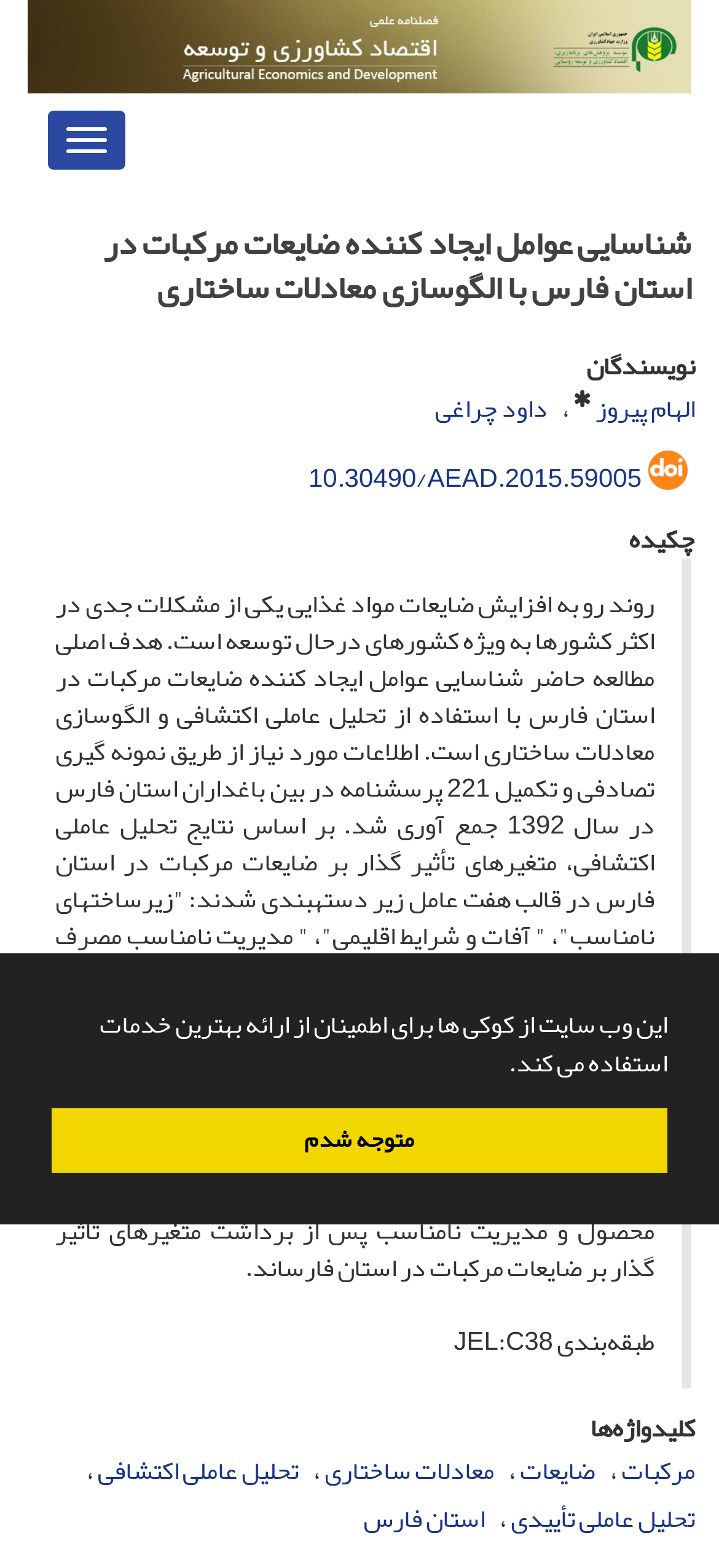What is the main objective of the study?
By examining the image, provide a one-word or phrase answer.

Identifying factors affecting citrus waste